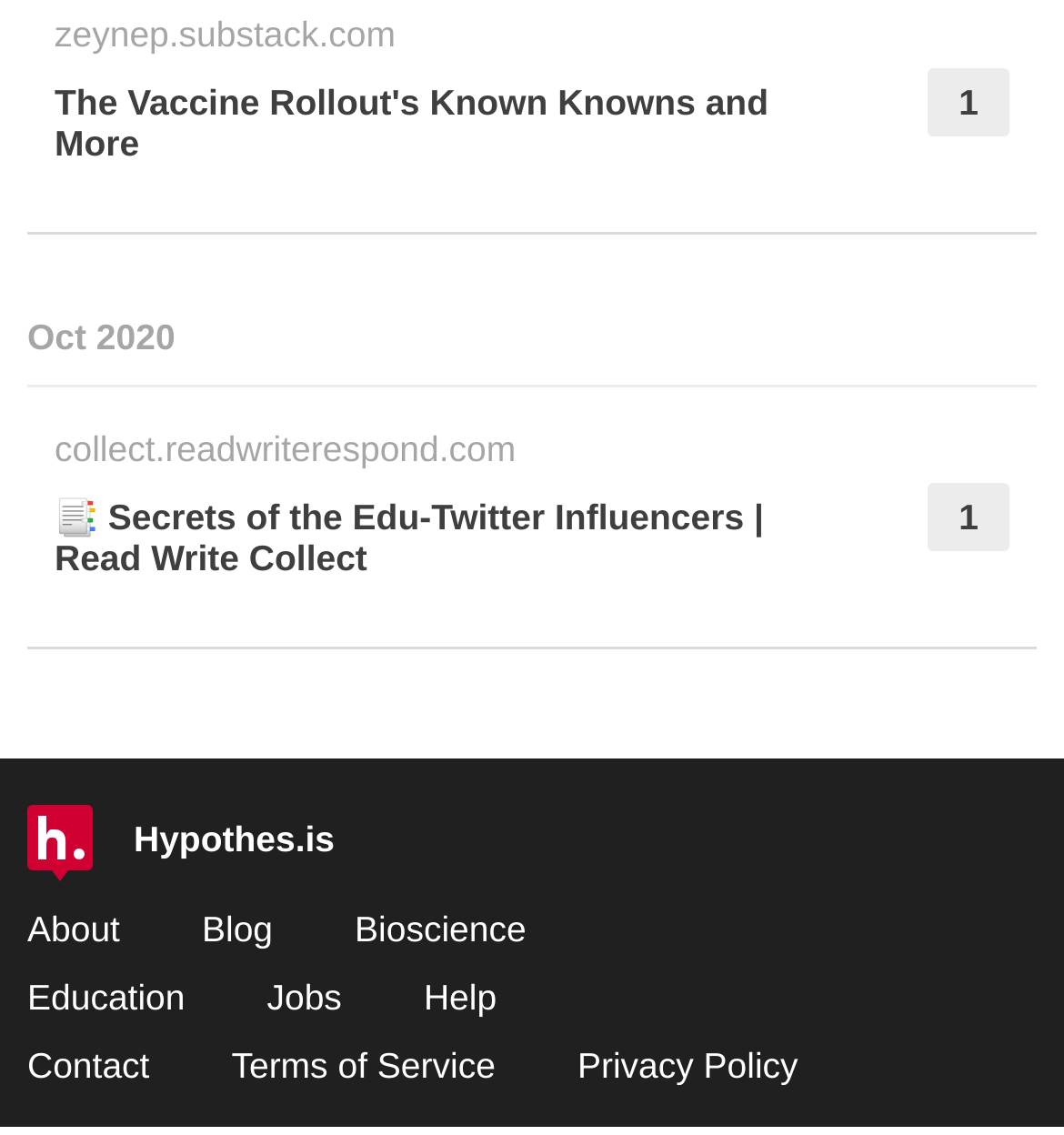How many categories are in the bottom menu?
Give a detailed response to the question by analyzing the screenshot.

I counted the links in the bottom menu, which are 'About', 'Blog', 'Bioscience', 'Education', 'Jobs', 'Help', and 'Contact'. There are seven categories in total.